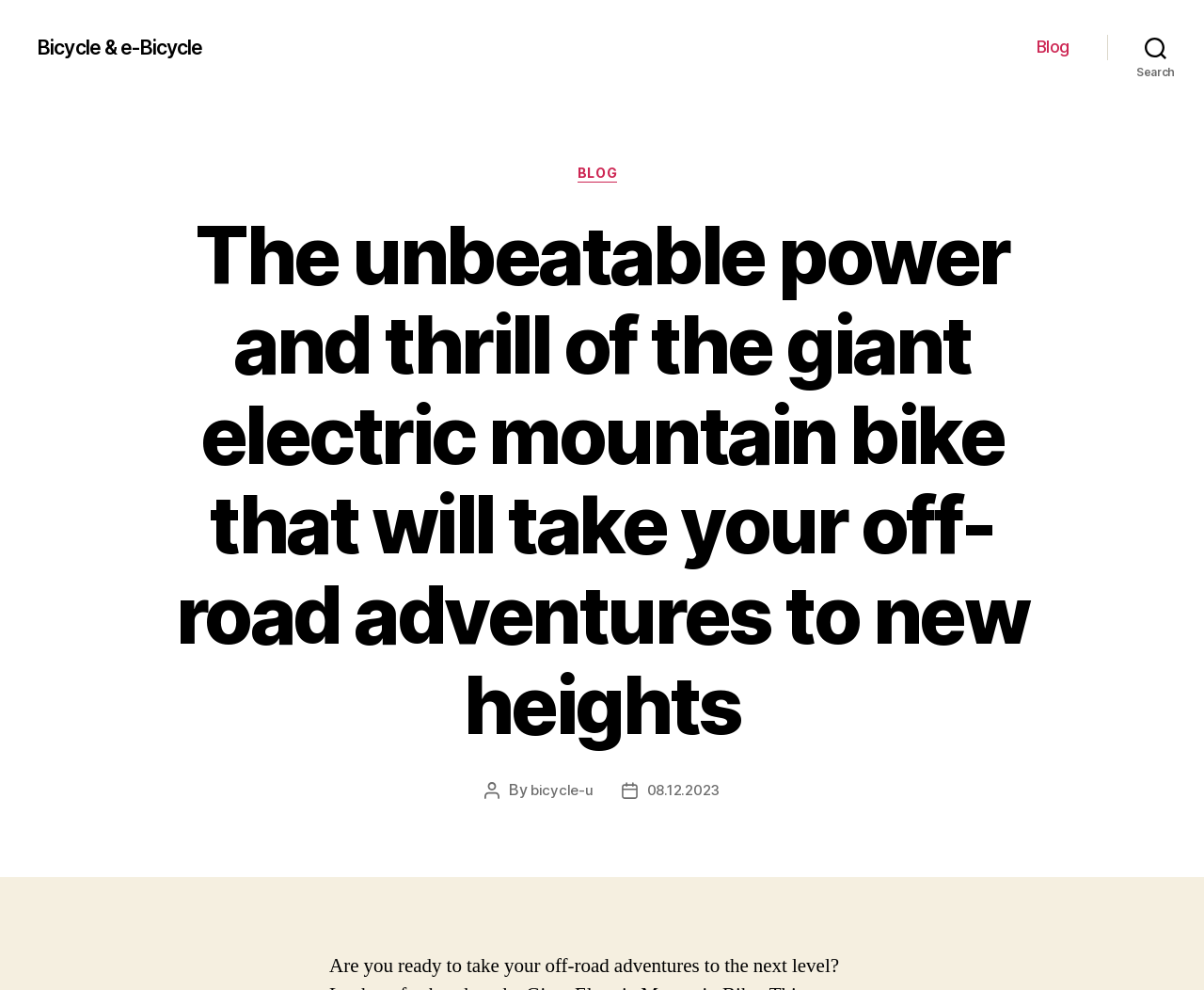Who is the author of the blog post?
Answer the question with a single word or phrase by looking at the picture.

bicycle-u